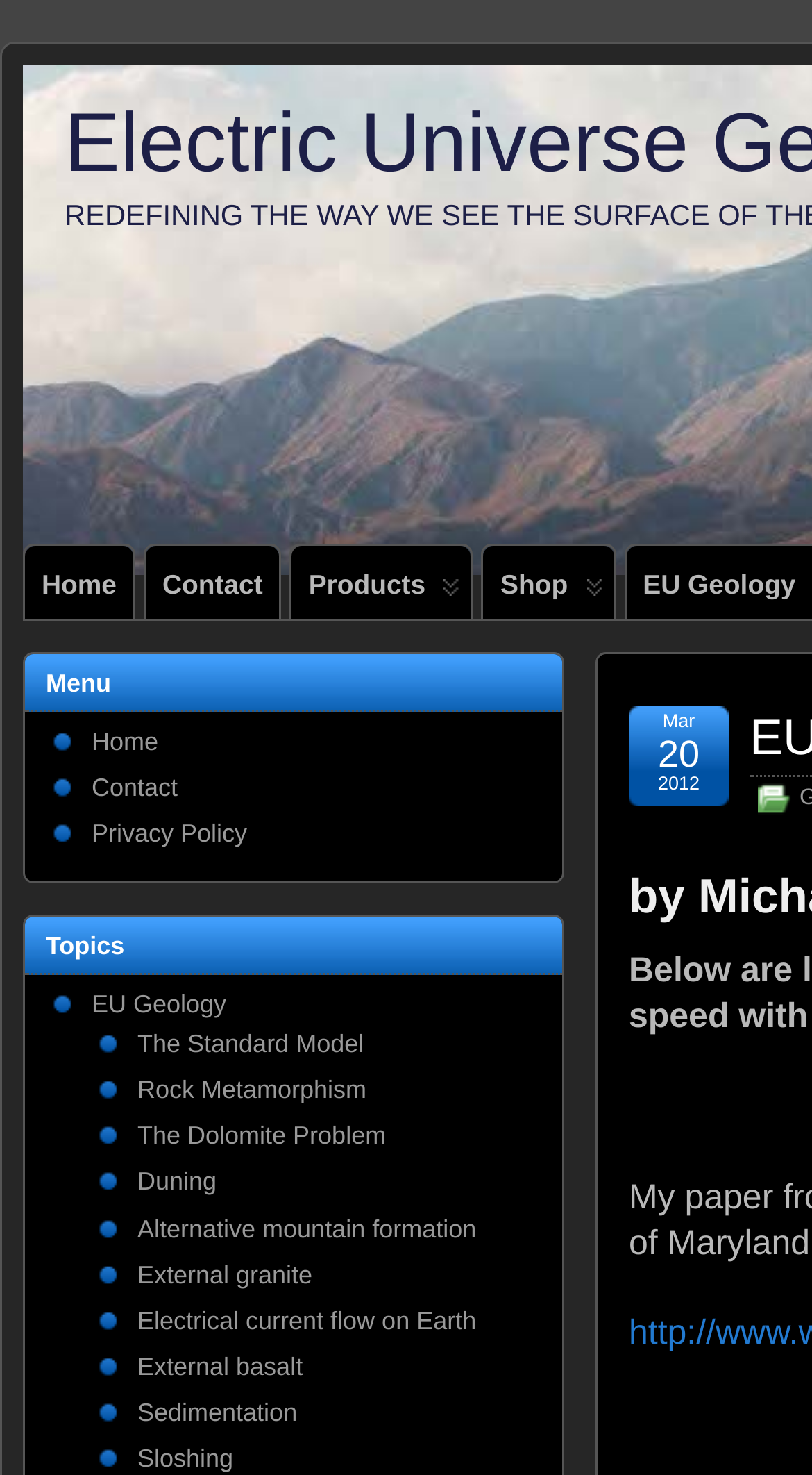Please predict the bounding box coordinates (top-left x, top-left y, bottom-right x, bottom-right y) for the UI element in the screenshot that fits the description: Sedimentation

[0.169, 0.948, 0.366, 0.968]